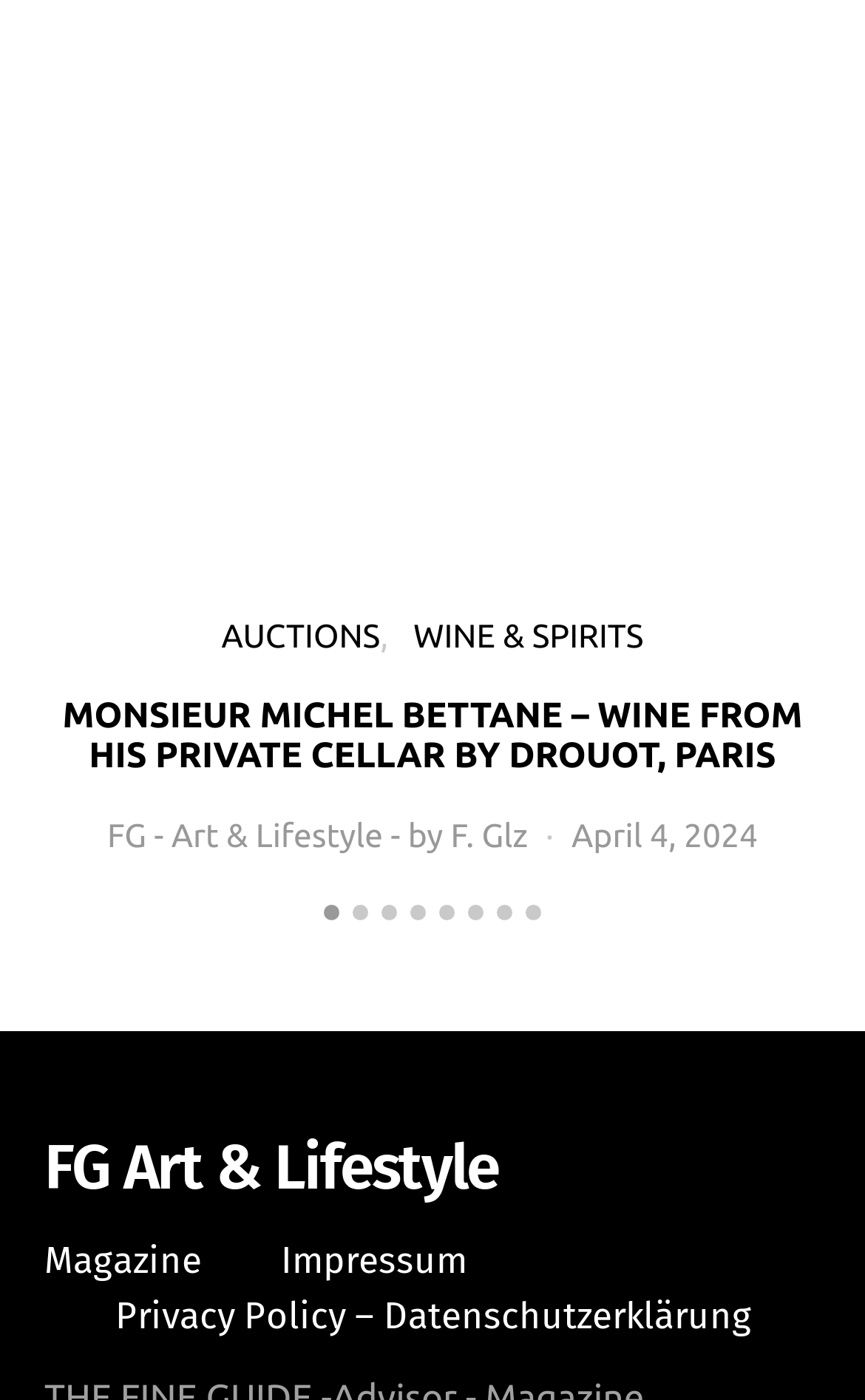Given the webpage screenshot, identify the bounding box of the UI element that matches this description: "FG Art & Lifestyle".

[0.051, 0.813, 0.576, 0.858]